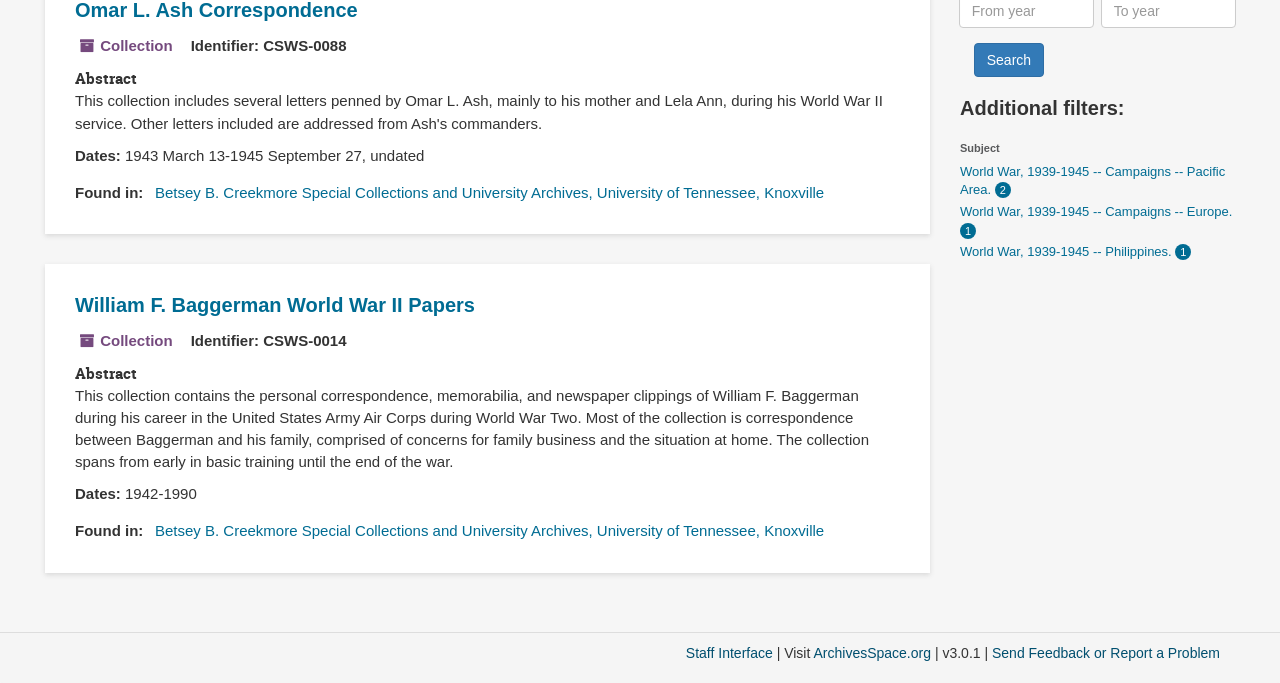Identify the bounding box coordinates for the UI element that matches this description: "ArchivesSpace.org".

[0.636, 0.944, 0.727, 0.967]